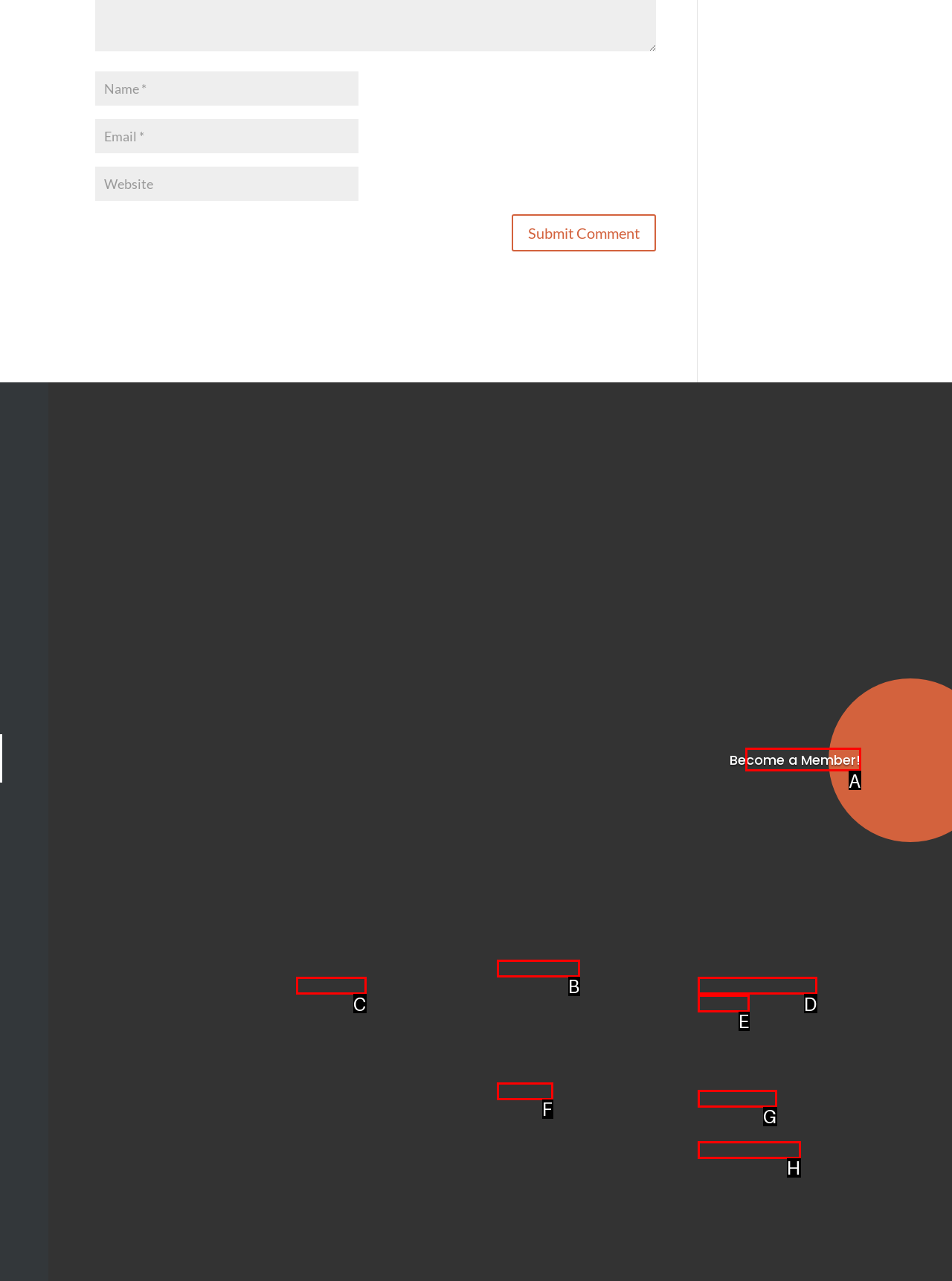Determine which HTML element to click to execute the following task: Click on the 'HOME' link Answer with the letter of the selected option.

None